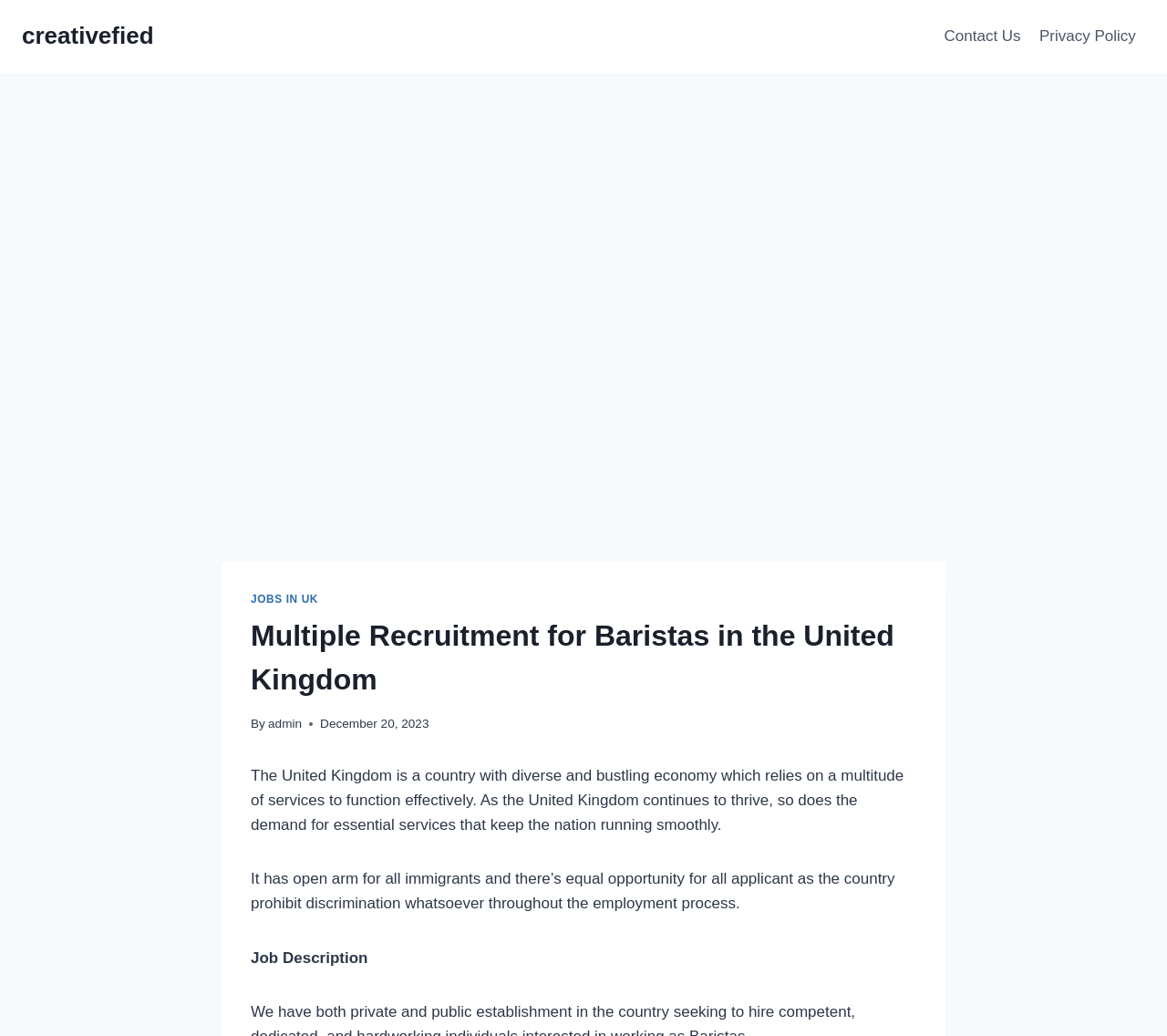What is the policy of the United Kingdom regarding discrimination?
Use the screenshot to answer the question with a single word or phrase.

No discrimination